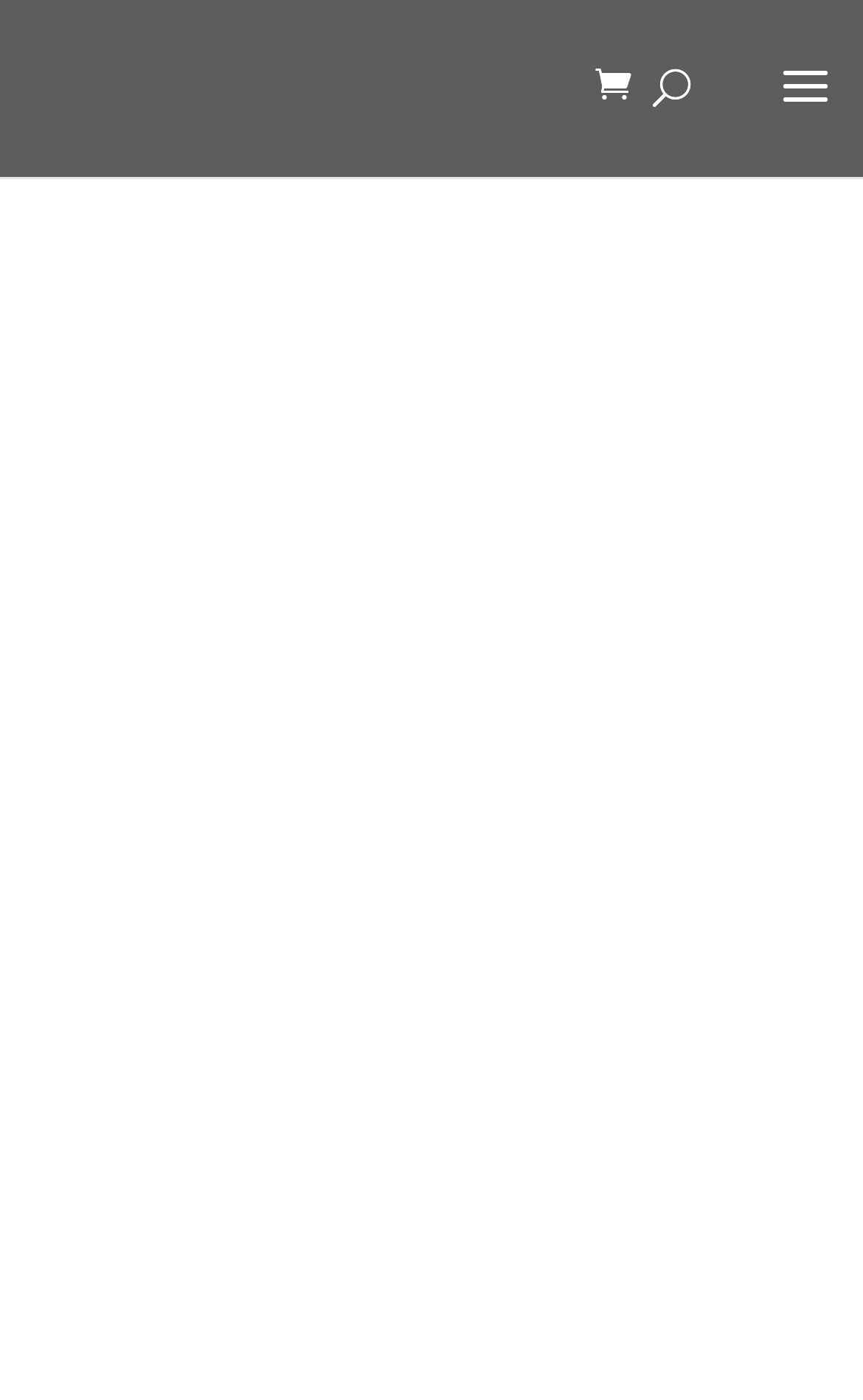Please determine and provide the text content of the webpage's heading.

The Void Project